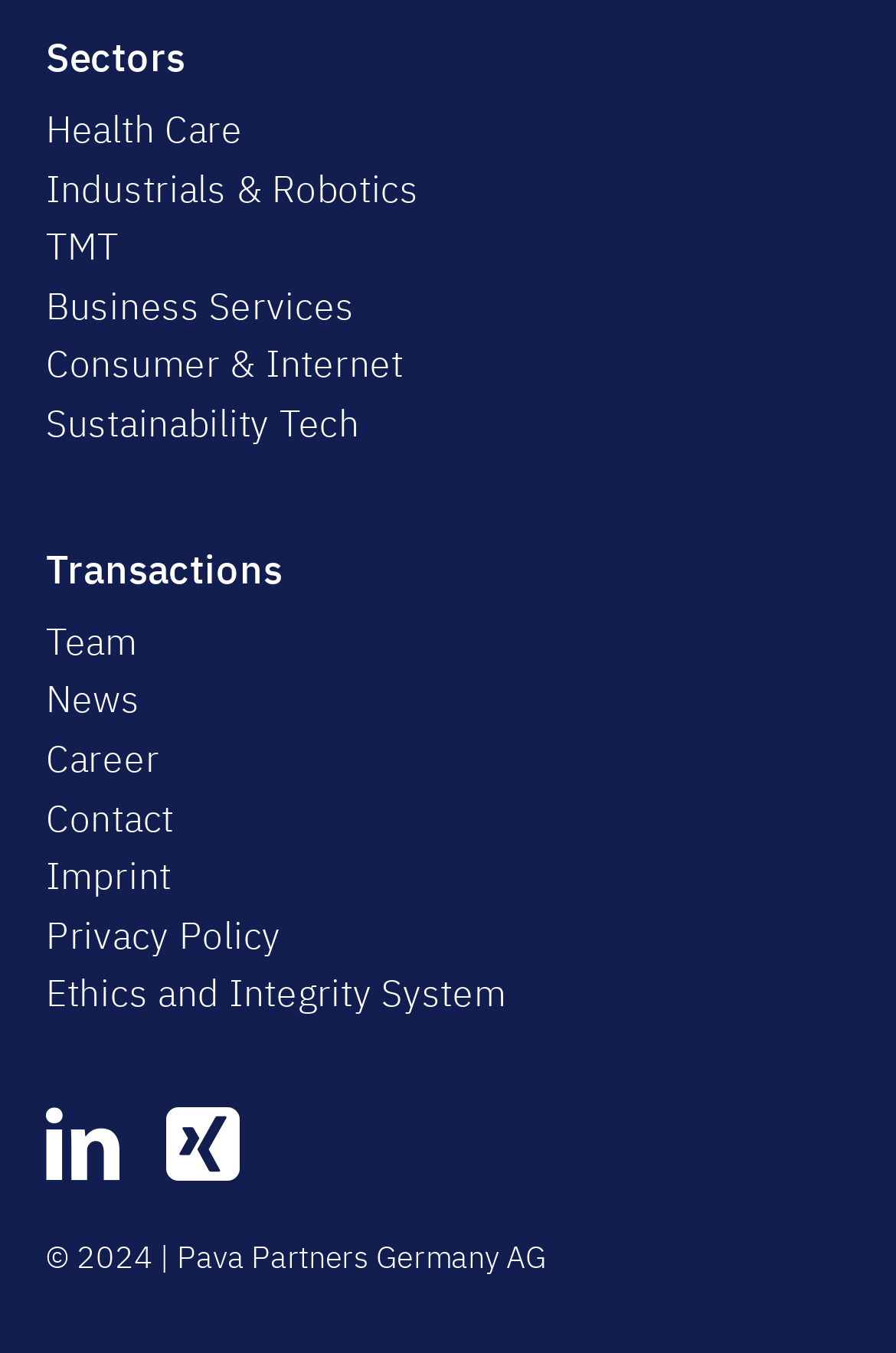How many social media links are present?
Please give a detailed and elaborate answer to the question based on the image.

At the bottom of the webpage, I can see two social media links: one for LinkedIn and one for Xing.